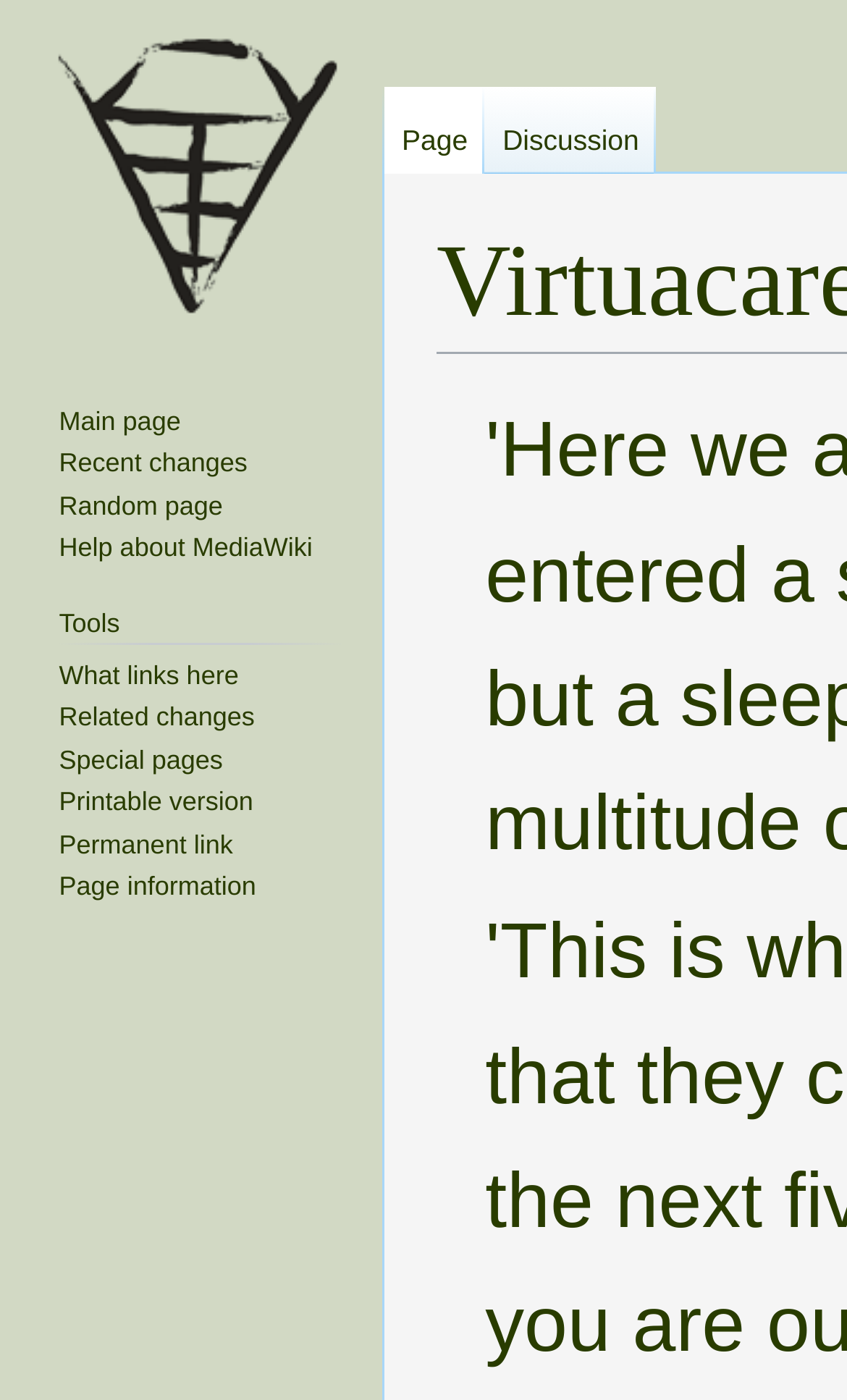Find the bounding box coordinates of the clickable area that will achieve the following instruction: "View recent changes".

[0.07, 0.32, 0.292, 0.342]